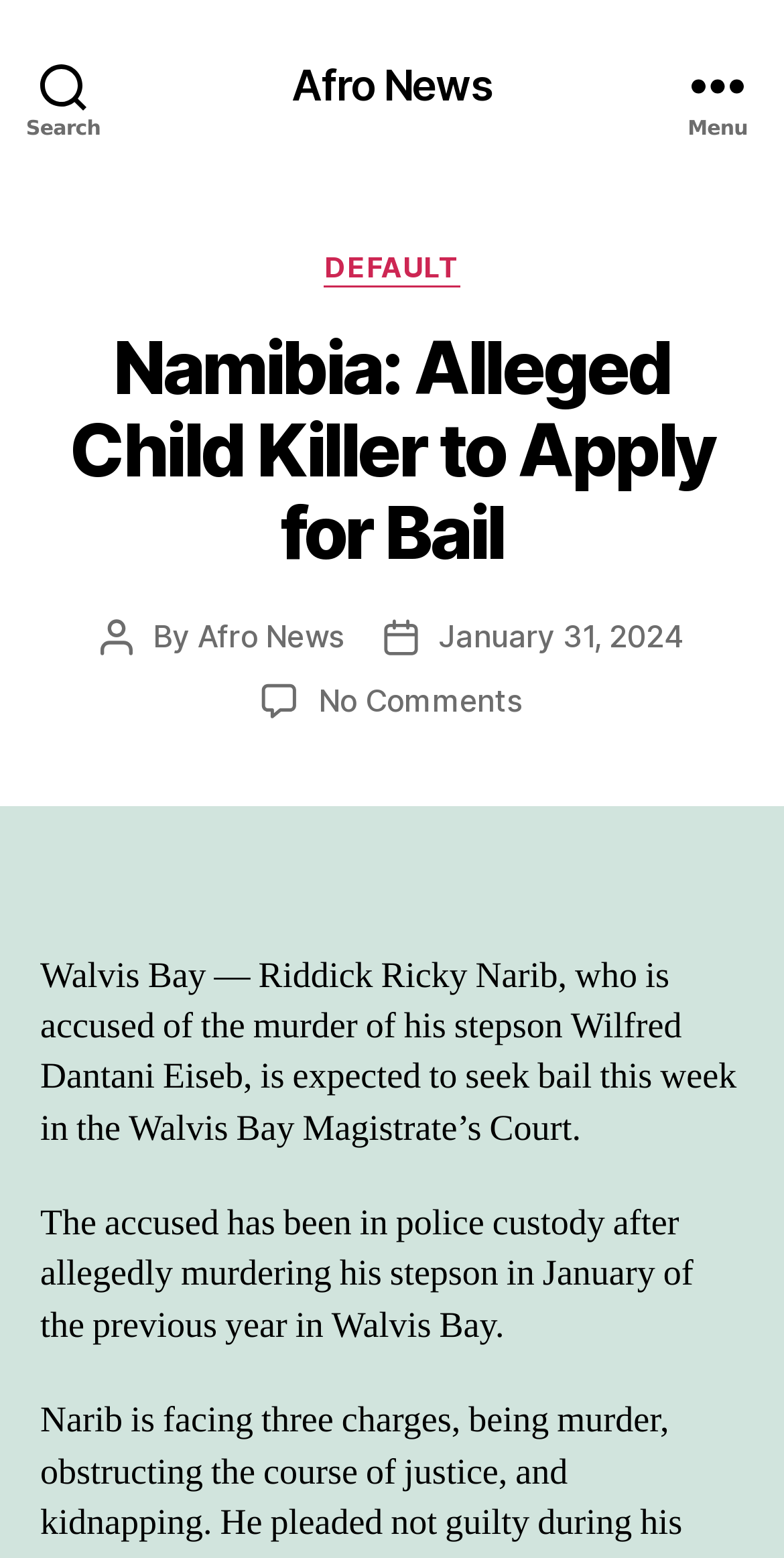Use a single word or phrase to respond to the question:
What is the name of the accused?

Riddick Ricky Narib